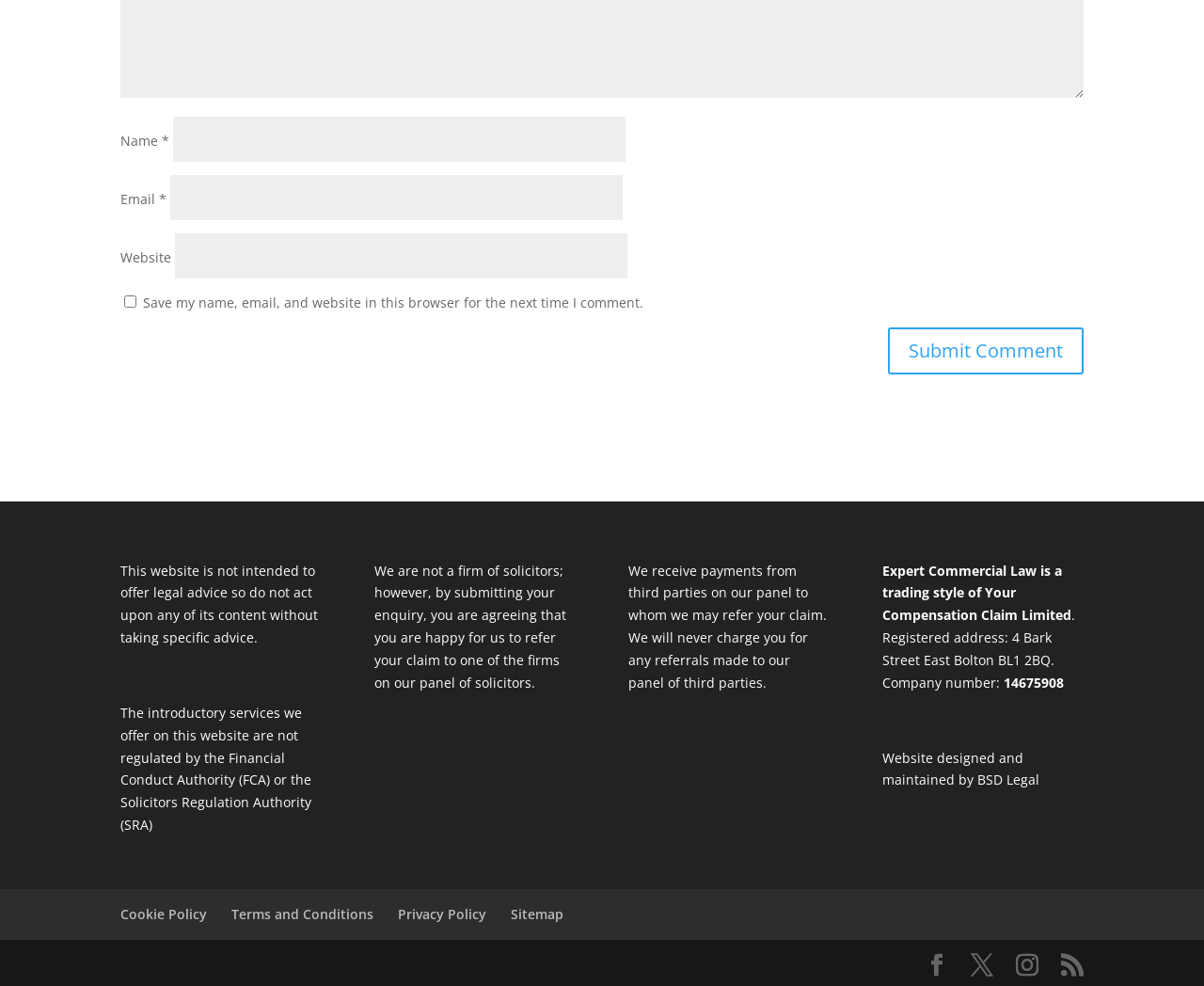Please study the image and answer the question comprehensively:
What is the company's policy on referrals?

The company's policy on referrals can be found in the static text 'We receive payments from third parties on our panel to whom we may refer your claim. We will never charge you for any referrals made to our panel of third parties.' at the bottom of the webpage.